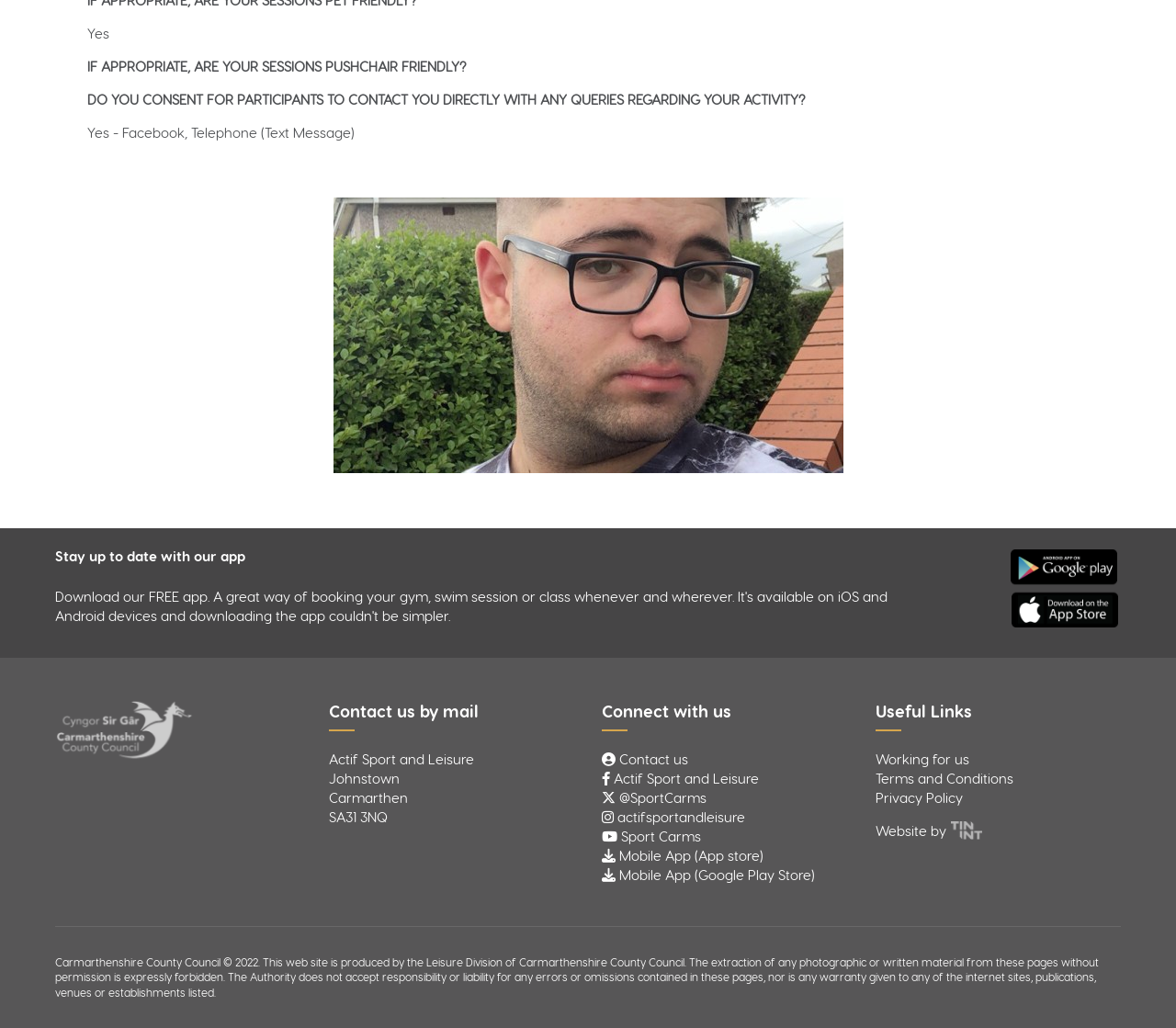Review the image closely and give a comprehensive answer to the question: How can participants contact the activity organizer?

The StaticText element with the bounding box coordinates [0.074, 0.121, 0.302, 0.137] has the text 'Yes - Facebook, Telephone (Text Message)', which implies that participants can contact the activity organizer through Facebook or by sending a text message to their telephone number.